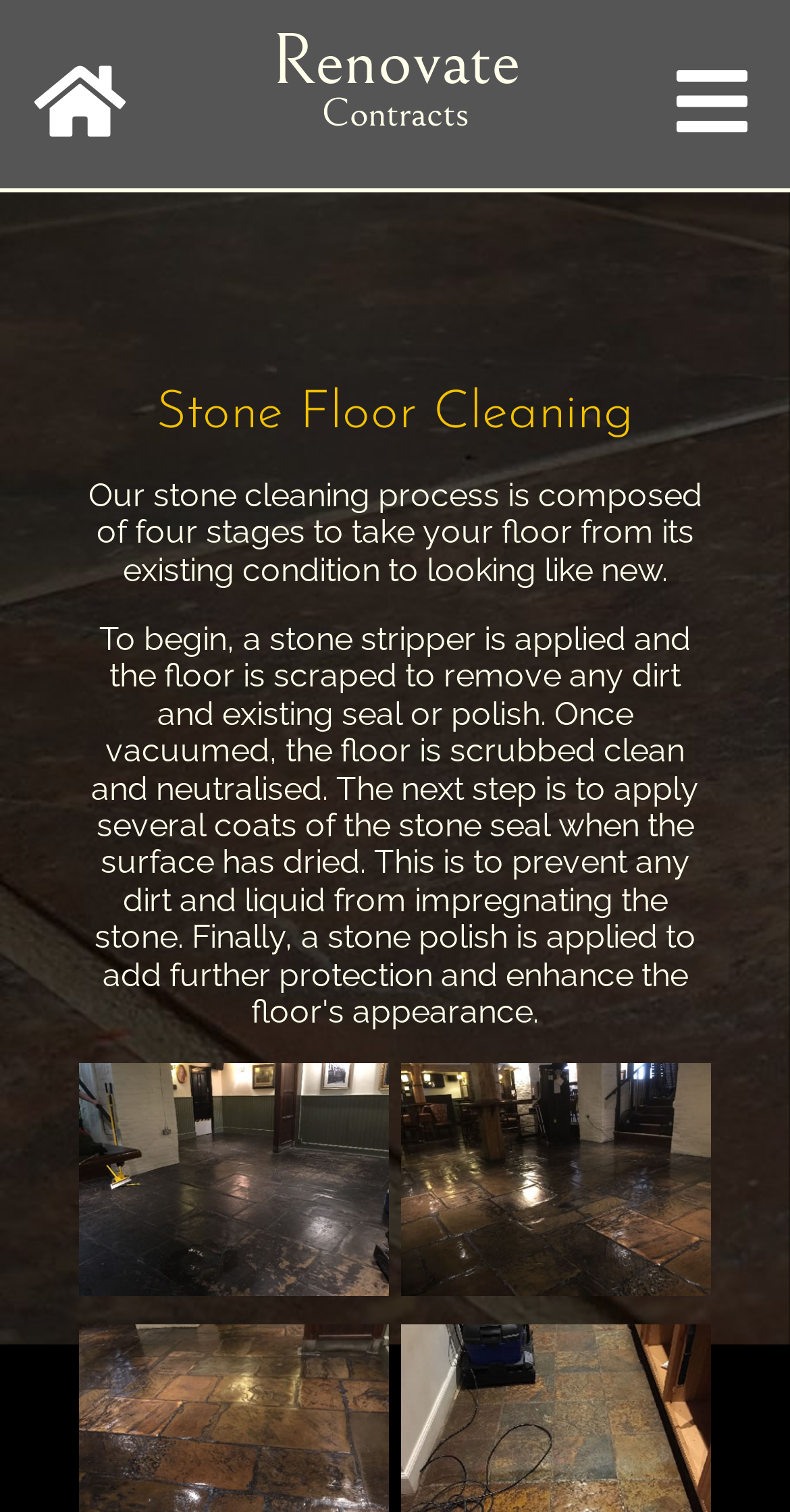Analyze and describe the webpage in a detailed narrative.

The webpage is about Stone Floor Cleaning services offered by Renovate Contracts LTD. At the top left corner, there is a "Skip to main navigation" link, followed by a "home" link. On the top right corner, there is a "Menu" link. 

Below the top navigation, a prominent heading "Stone Floor Cleaning" is centered on the page. Underneath the heading, a paragraph of text explains the four-stage stone cleaning process that transforms the floor from its existing condition to looking like new.

On the left side of the page, there is an image showing a stone floor before cleaning, while on the right side, there is an image of a stone floor being cleaned. These images are positioned below the explanatory text and are roughly half the width of the page each.